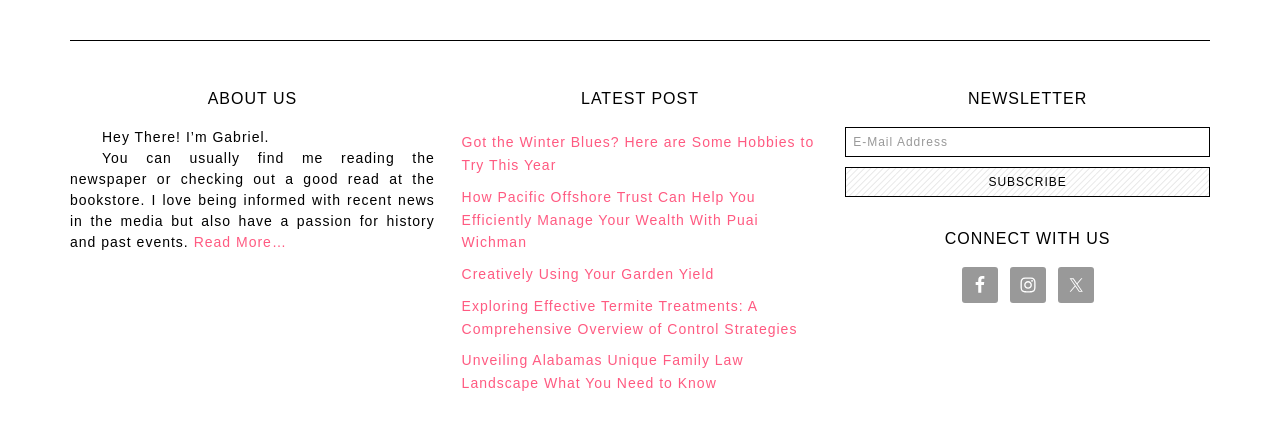Answer the following in one word or a short phrase: 
How many social media platforms are listed under 'CONNECT WITH US'?

3